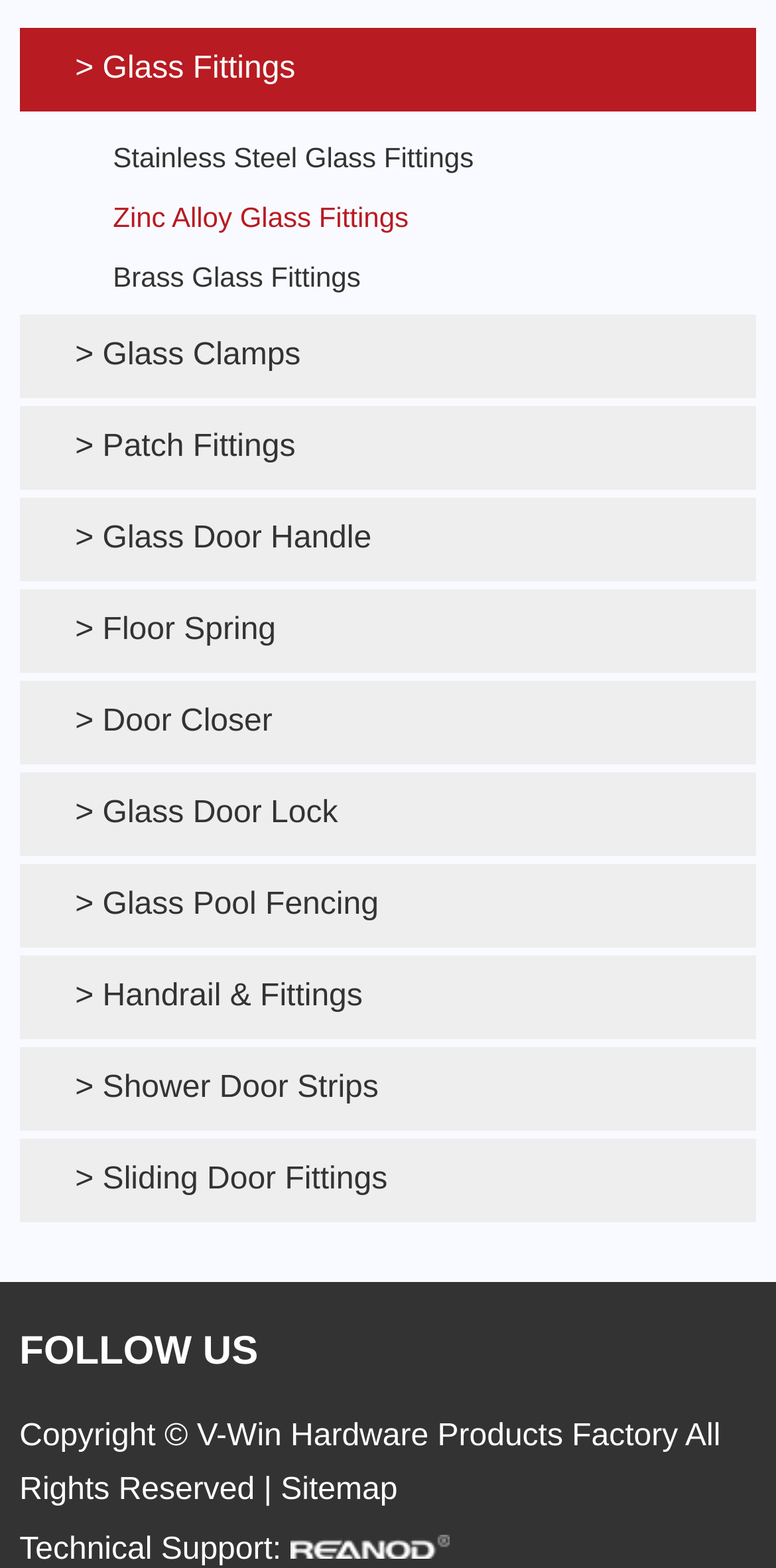Using a single word or phrase, answer the following question: 
What type of support is offered?

Technical Support